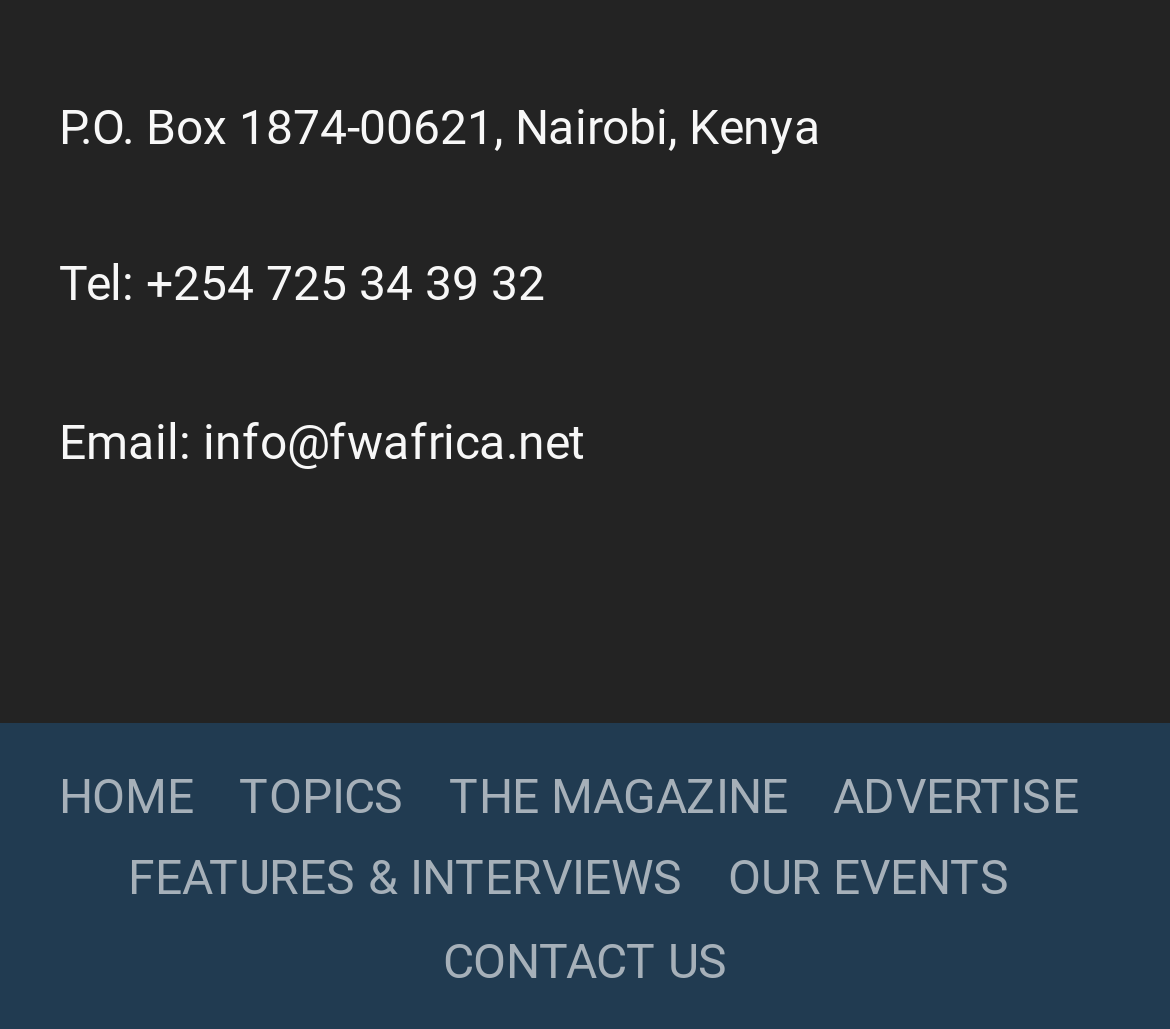Locate the bounding box for the described UI element: "CONTACT US". Ensure the coordinates are four float numbers between 0 and 1, formatted as [left, top, right, bottom].

[0.378, 0.905, 0.622, 0.961]